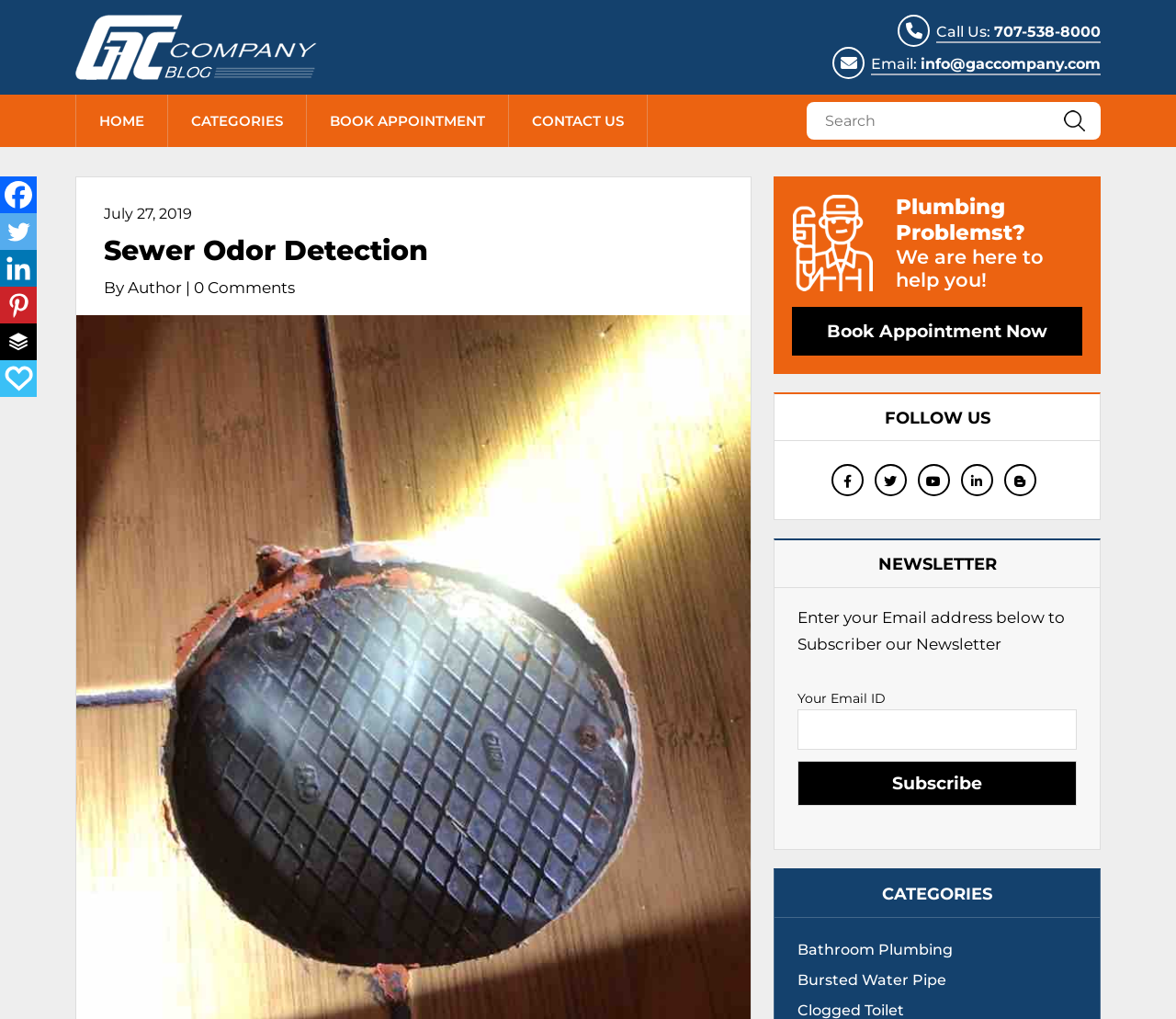Identify the primary heading of the webpage and provide its text.

Sewer Odor Detection